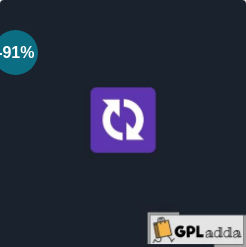What is the discount percentage?
Provide a detailed answer to the question, using the image to inform your response.

The prominent discount label in the image displays '-91%', indicating a significant price reduction for the Slider Revolution plugin, enticing potential buyers.